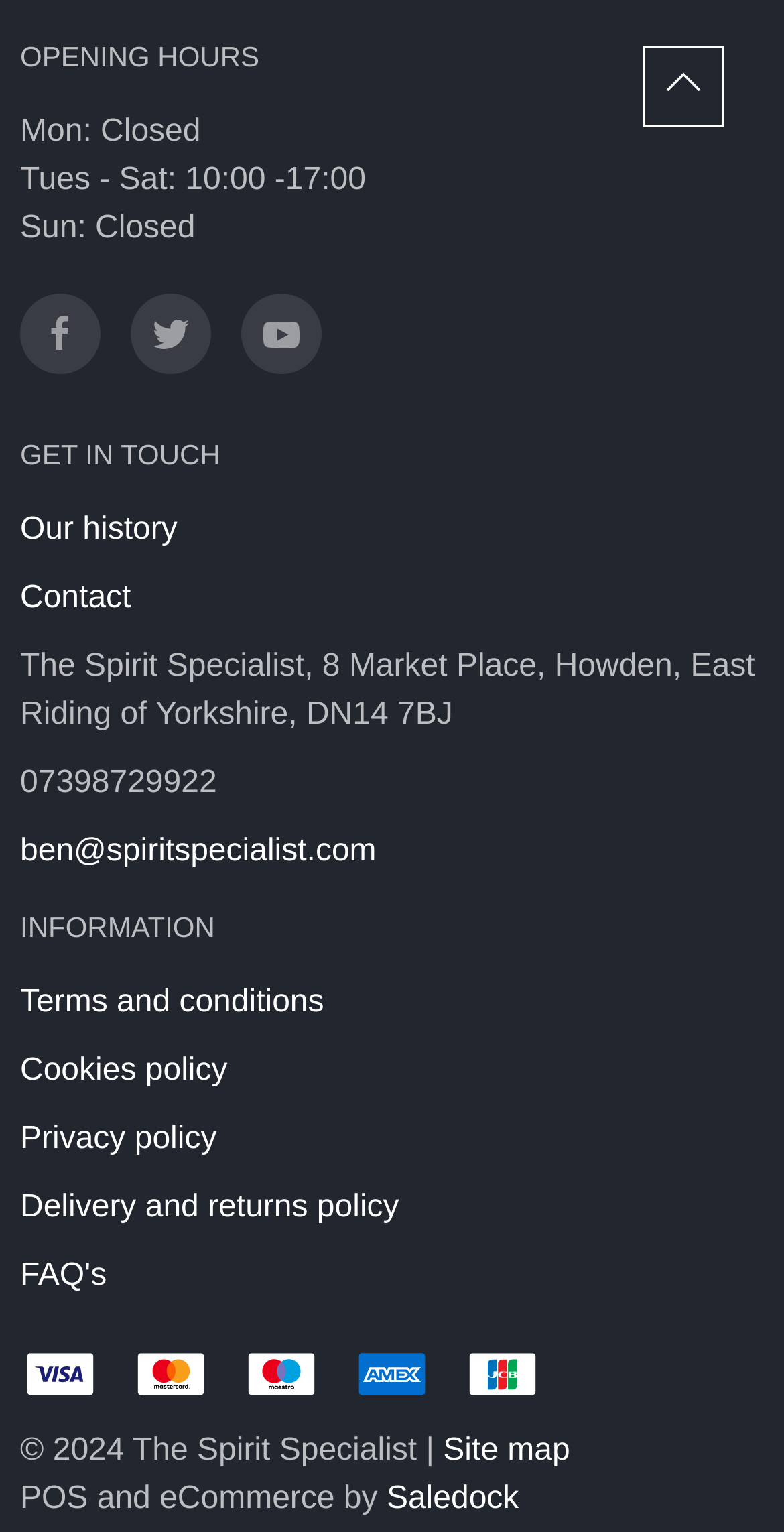Please pinpoint the bounding box coordinates for the region I should click to adhere to this instruction: "Check our terms and conditions".

[0.026, 0.643, 0.413, 0.665]